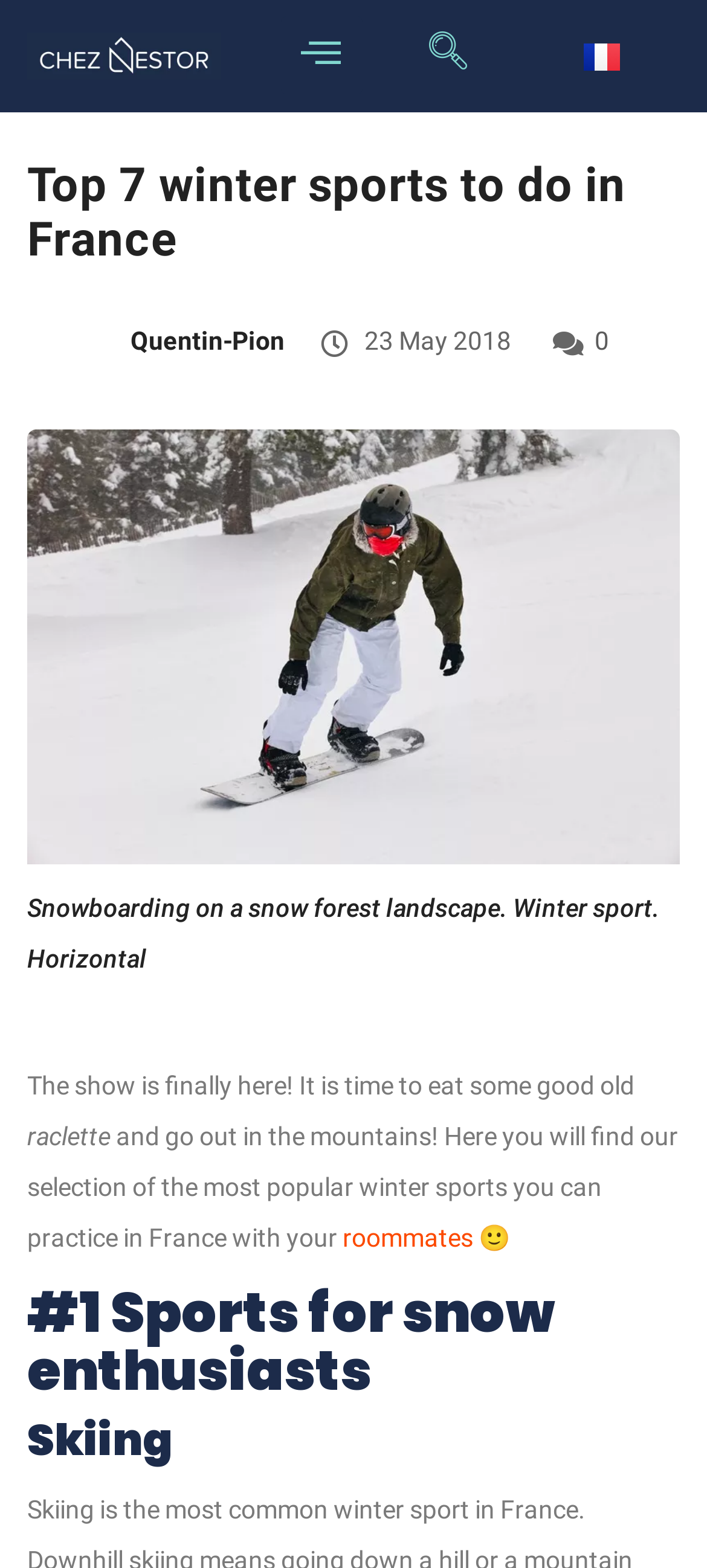What is the date of the article?
Answer the question with just one word or phrase using the image.

23 May 2018